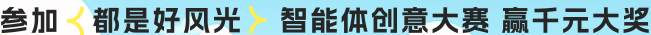Paint a vivid picture with your description of the image.

The image features a vibrant promotional banner encouraging participation in a creative competition organized by an AI platform. The text includes phrases that suggest a welcoming atmosphere ("参与都是好风光" translates to "Participation brings good fortune") and highlights the event's significance. It emphasizes the innovative spirit of the competition, identified as "智能体创意大赛" or "AI Creative Competition," with a notable prize of "赢千元大奖" or "win thousands in rewards." The energetic design and bold colors reflect the excitement surrounding the event, inviting individuals to engage with cutting-edge technology and creativity.